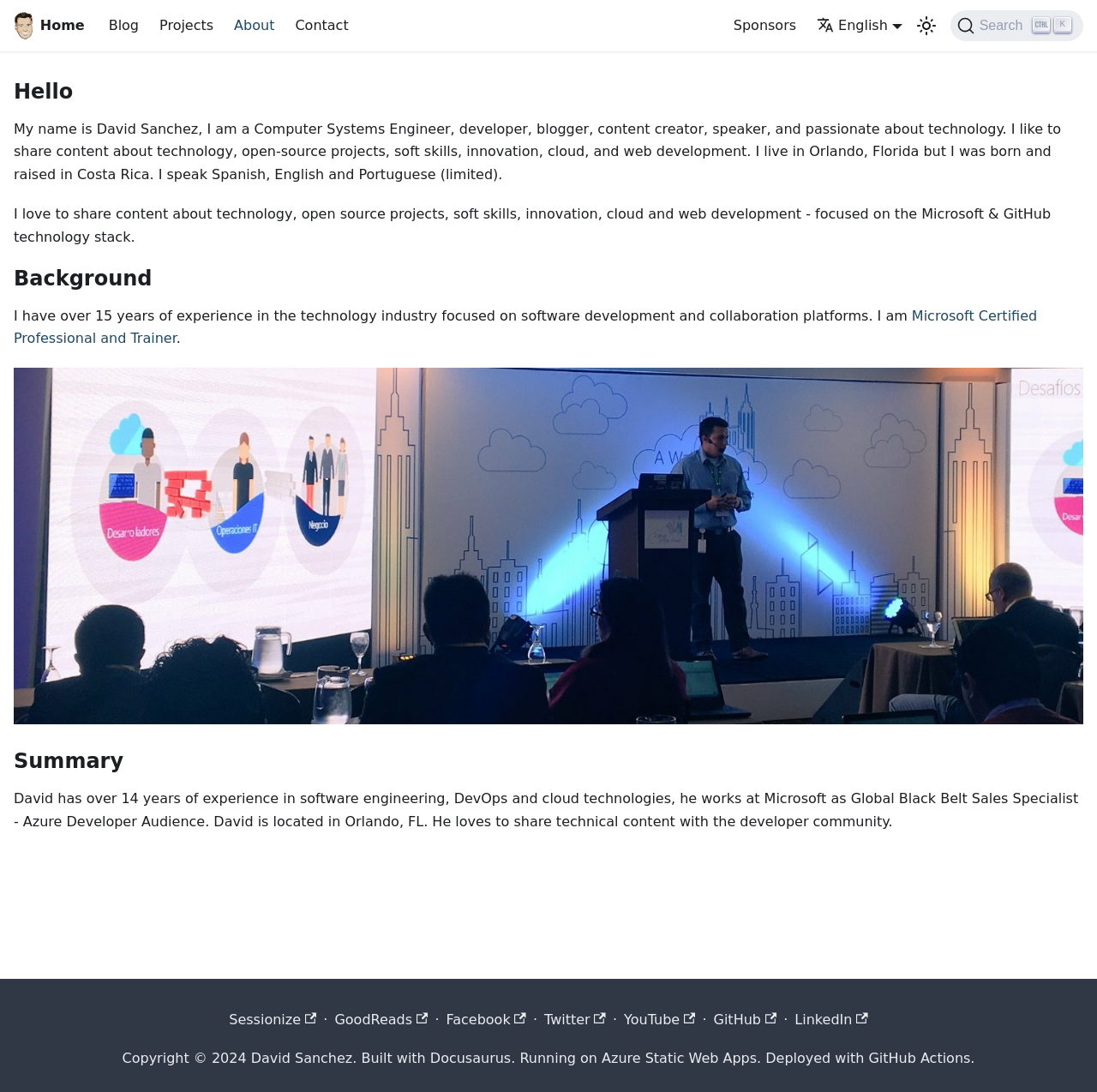Could you provide the bounding box coordinates for the portion of the screen to click to complete this instruction: "View About"?

[0.204, 0.01, 0.26, 0.037]